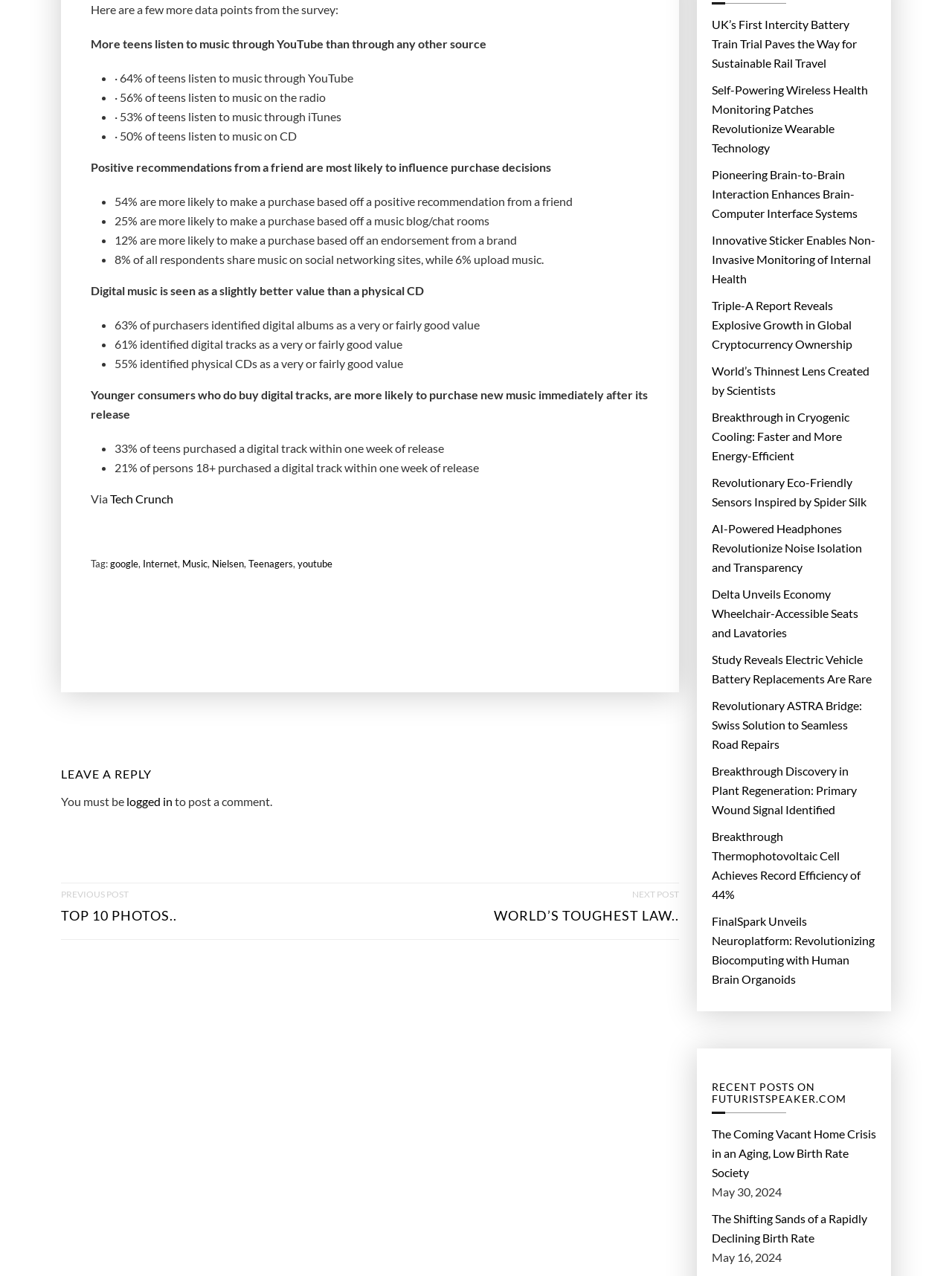How many weeks after release do 33% of teens purchase a digital track?
Carefully examine the image and provide a detailed answer to the question.

The text states that '33% of teens purchased a digital track within one week of release', providing the timeframe in which this percentage of teens make a purchase.